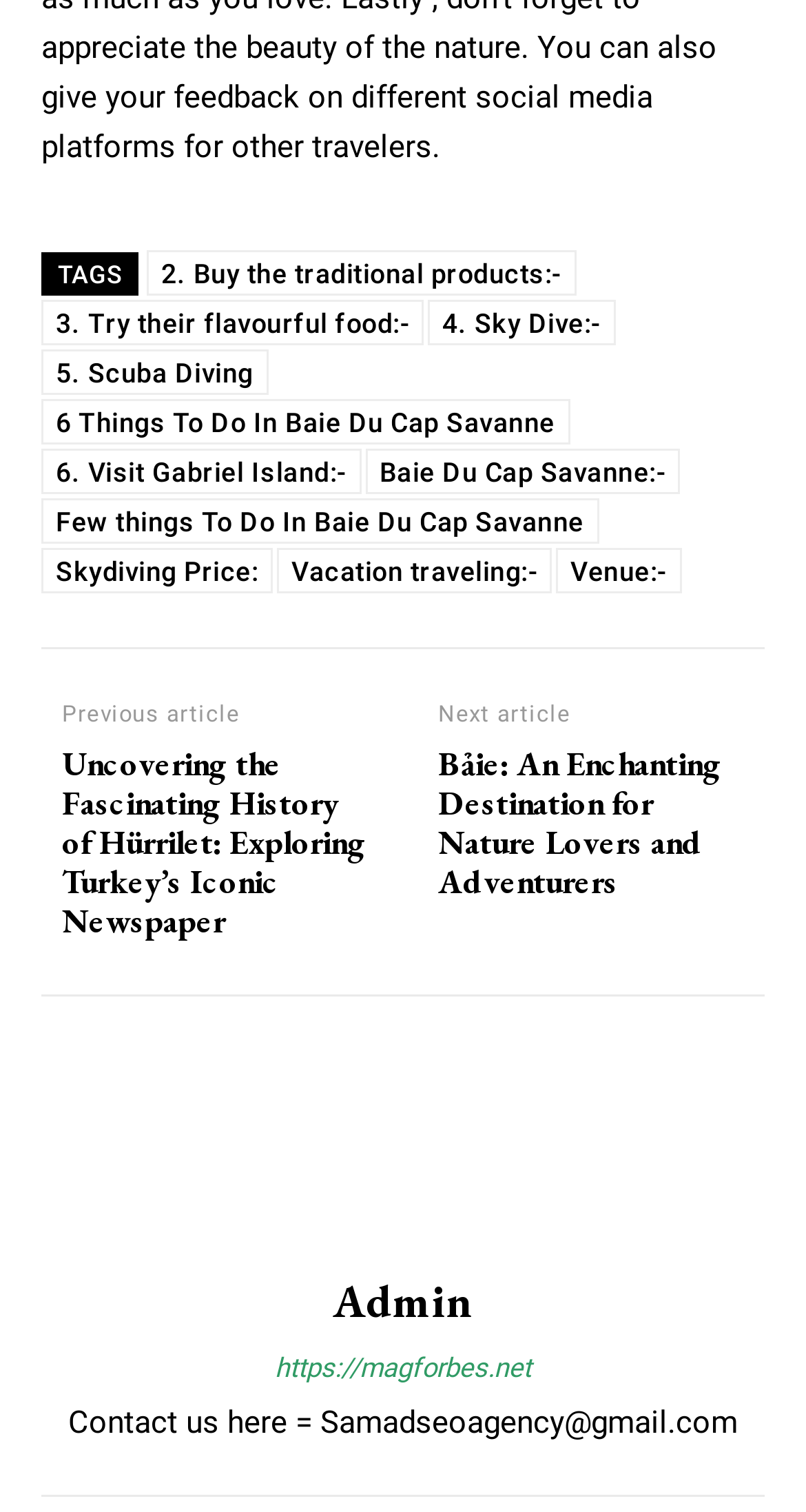Find the bounding box coordinates for the area that should be clicked to accomplish the instruction: "Click on '2. Buy the traditional products:-'".

[0.182, 0.166, 0.714, 0.196]